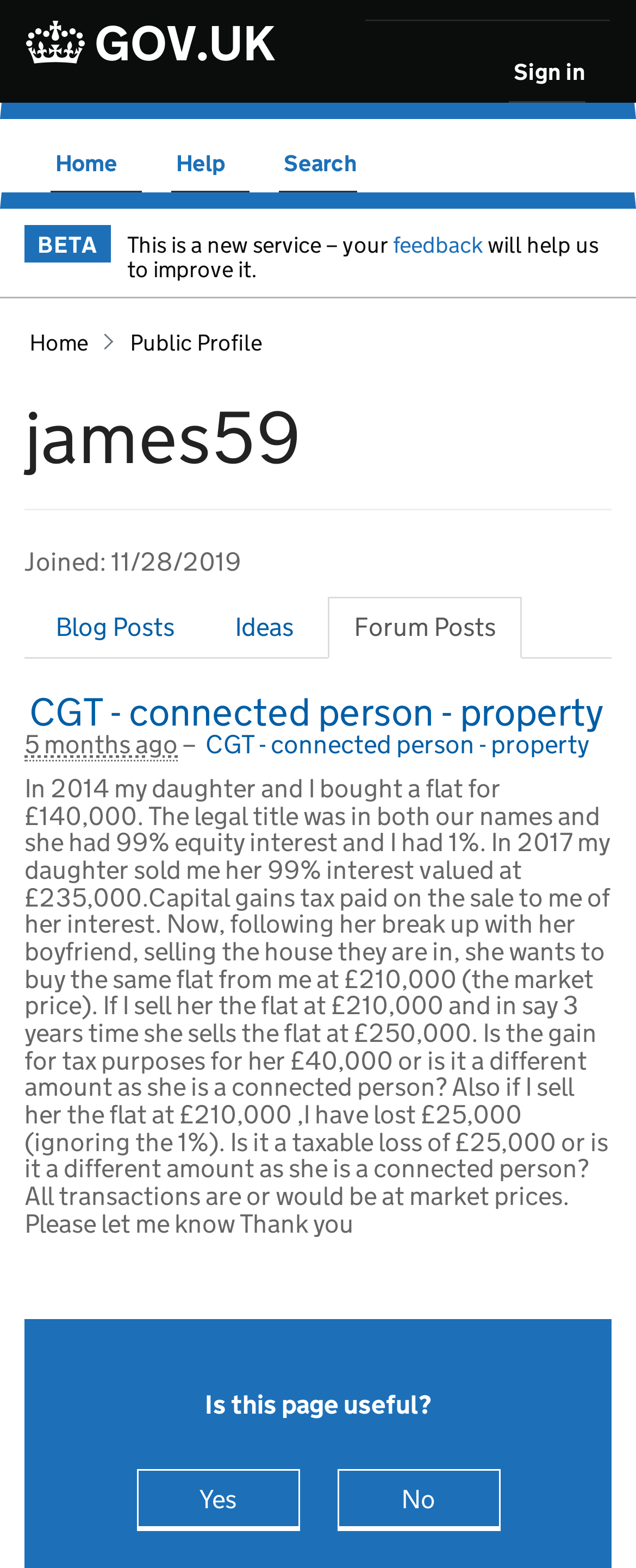Detail the features and information presented on the webpage.

The webpage is a public profile page on a community forum, specifically for a user named "james59". At the top left corner, there is a link to skip to the main content. Next to it, there is a link to the GOV.UK website. A horizontal menubar is located at the top right corner, containing a menu item to sign in.

The main content area is divided into several sections. At the top, there is a horizontal menubar with links to "Home", "Help", and "Search". Below it, there is a "BETA" label, followed by a message asking for feedback to improve the service.

The user's profile information is displayed, including their name "james59" in a large heading, and their join date "11/28/2019". There are three links below the profile information: "Blog Posts", "Ideas", and "Forum Posts".

The main content area is dominated by a forum post titled "CGT - connected person - property". The post includes a link to the same title, a timestamp "15/01/2024 11:57 AM", and a description of the post. The post is a long paragraph discussing a scenario related to capital gains tax and seeking advice.

At the bottom of the page, there is a section asking "Is this page useful?" with two buttons to respond: "Yes this page is useful" and "No this page is not useful".